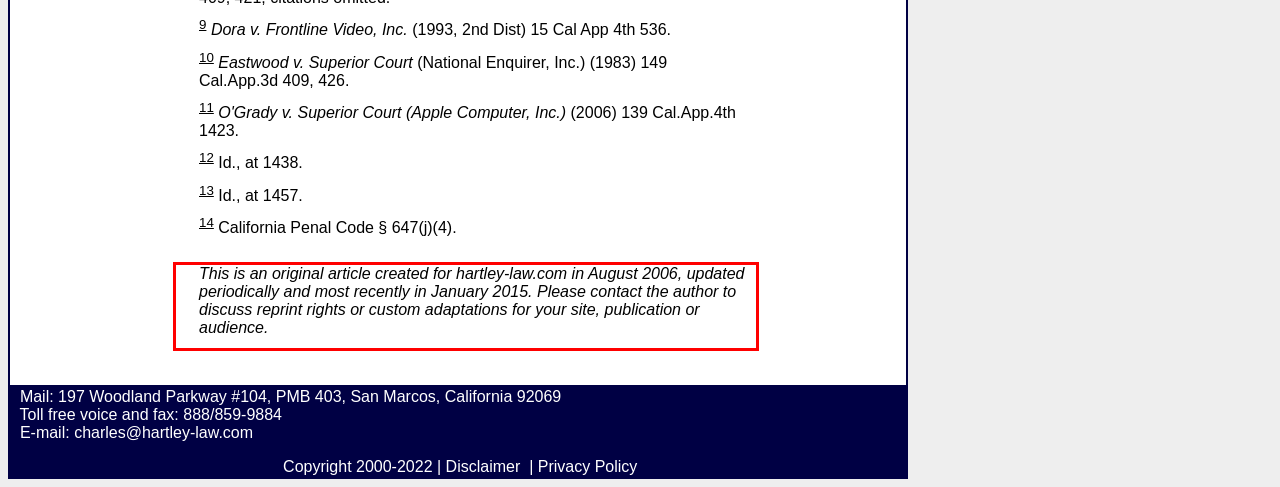Please examine the webpage screenshot containing a red bounding box and use OCR to recognize and output the text inside the red bounding box.

This is an original article created for hartley-law.com in August 2006, updated periodically and most recently in January 2015. Please contact the author to discuss reprint rights or custom adaptations for your site, publication or audience.